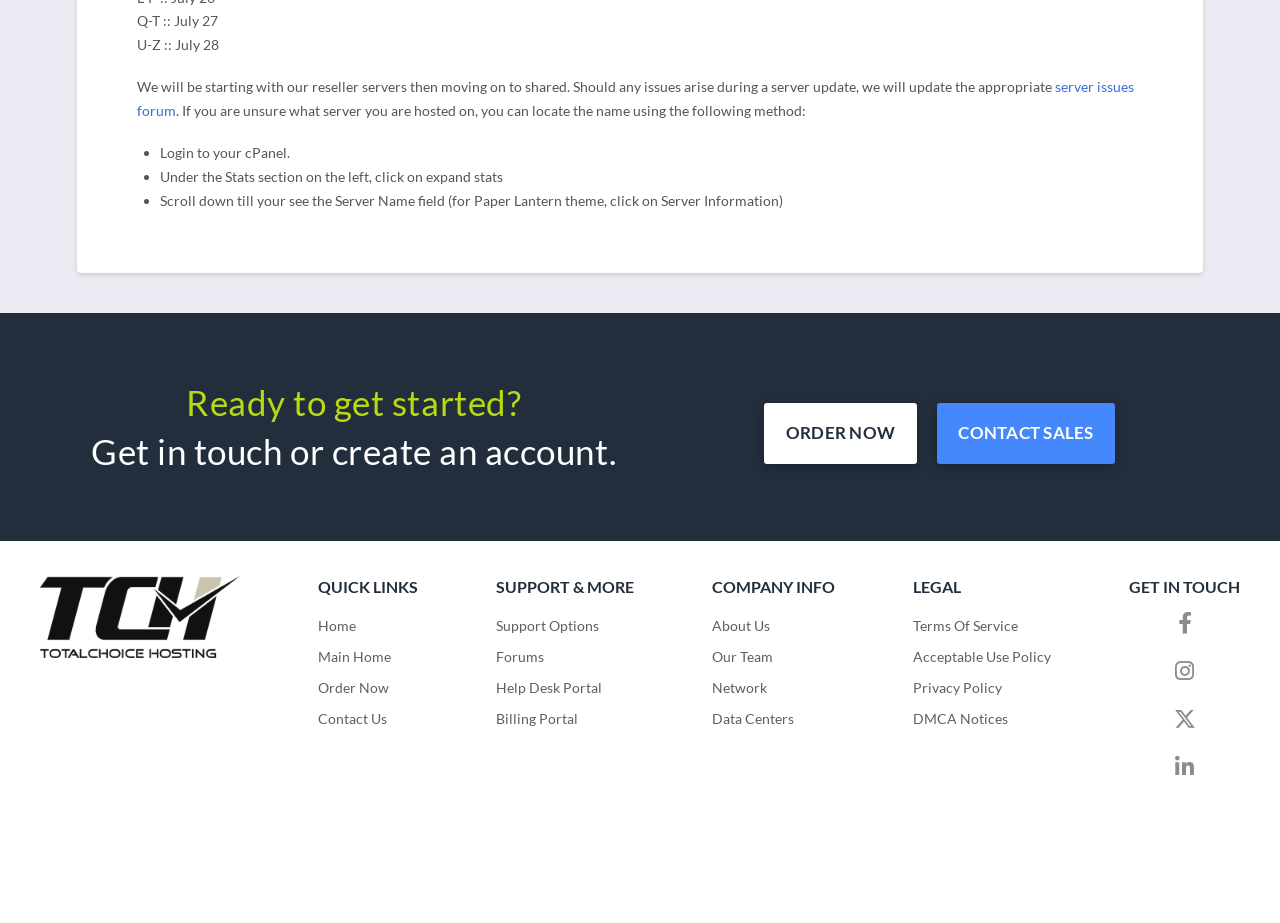Find the bounding box coordinates for the area you need to click to carry out the instruction: "Learn about the company". The coordinates should be four float numbers between 0 and 1, indicated as [left, top, right, bottom].

[0.556, 0.667, 0.652, 0.689]